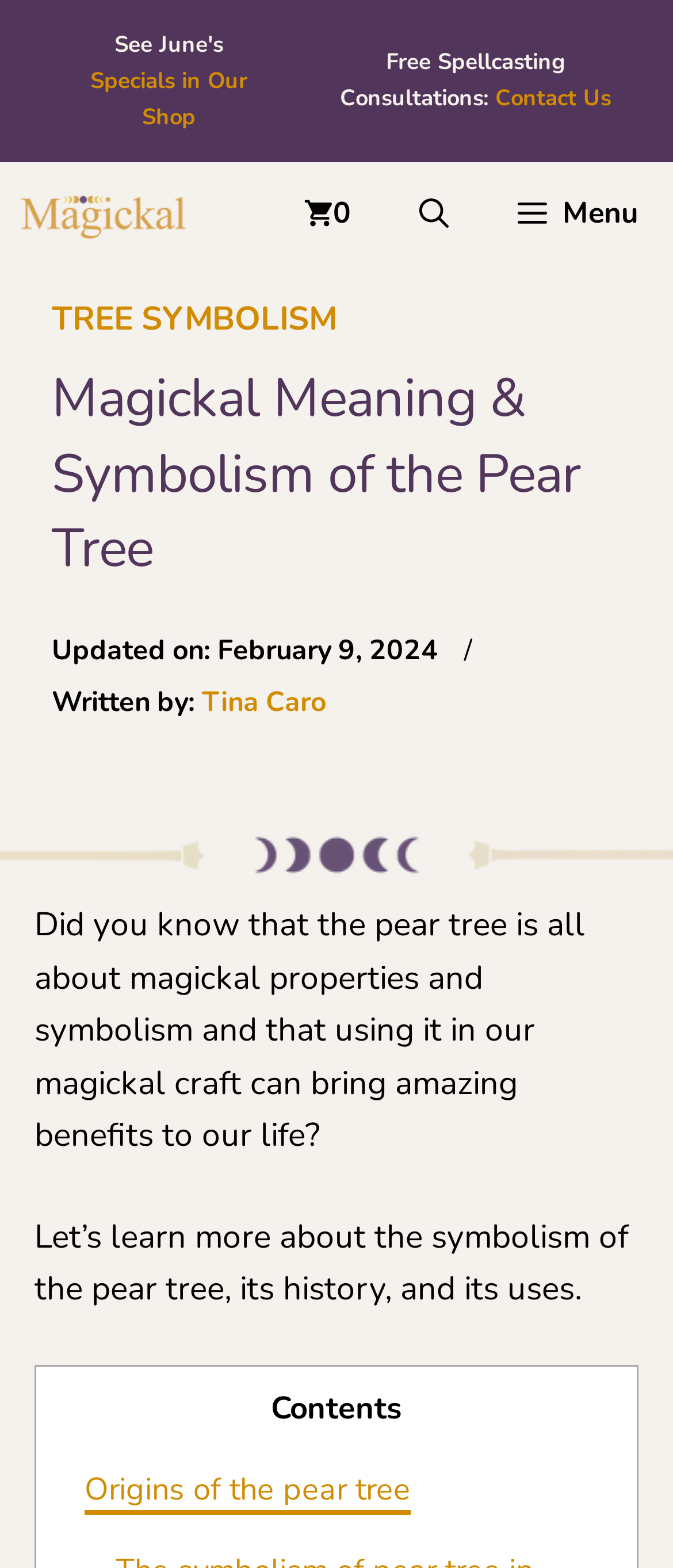Given the description: "Specials in Our Shop", determine the bounding box coordinates of the UI element. The coordinates should be formatted as four float numbers between 0 and 1, [left, top, right, bottom].

[0.134, 0.042, 0.367, 0.084]